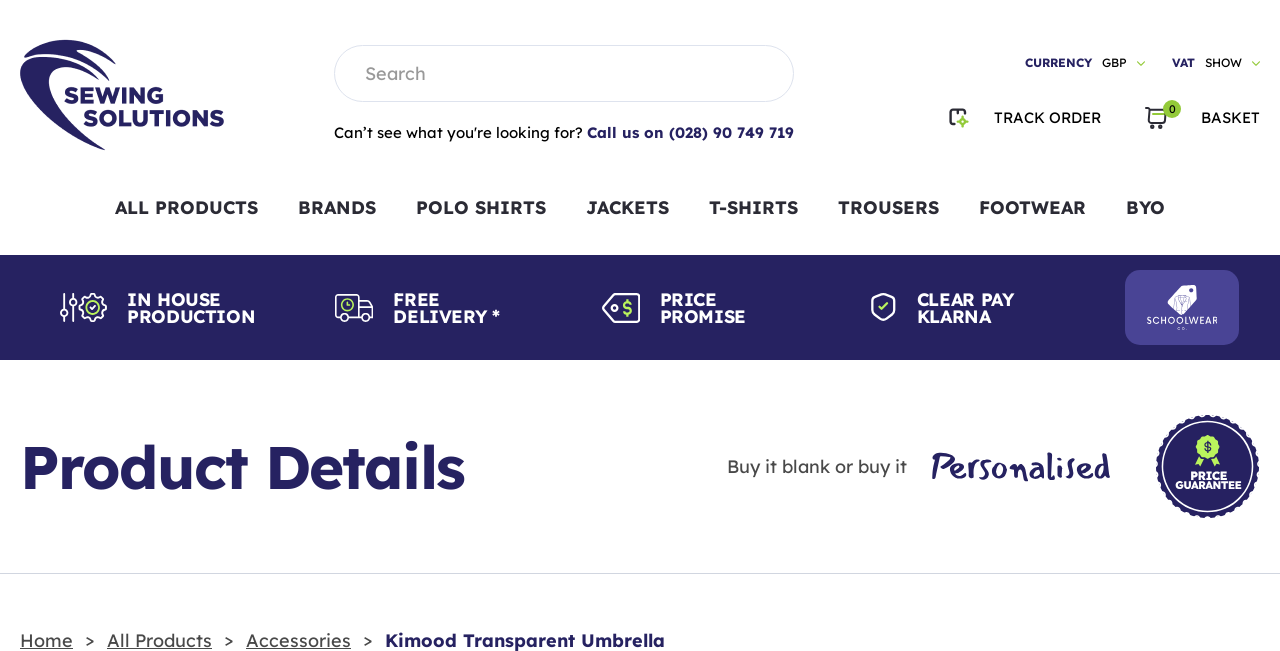Find the bounding box coordinates for the area you need to click to carry out the instruction: "Track an order". The coordinates should be four float numbers between 0 and 1, indicated as [left, top, right, bottom].

[0.706, 0.142, 0.86, 0.219]